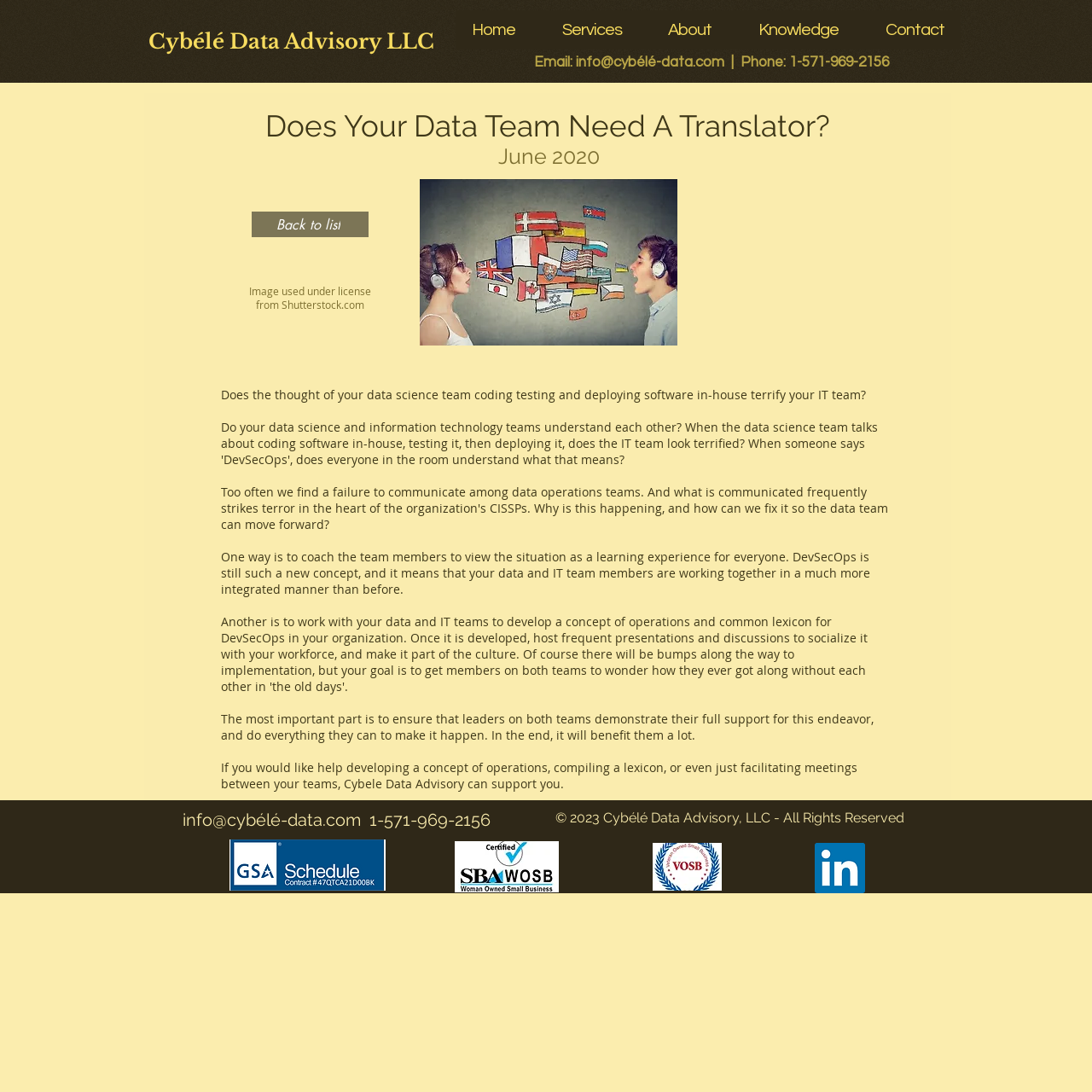Explain in detail what you observe on this webpage.

The webpage is about Cybele Data Advisory LLC, a company that provides data science team support. At the top left, there is a link to the company's name, "Cybélé Data Advisory LLC". Next to it, there is a navigation menu with links to "Home", "Services", "About", "Knowledge", and "Contact". Below the navigation menu, there is a static text displaying the company's email and phone number.

The main content of the webpage is divided into two sections. The first section has a heading "Does Your Data Team Need A Translator?" followed by a subheading "June 2020". Below the subheading, there is a link "Back to list" and an image with a description "Image used under license from Shutterstock.com". The image is positioned to the right of the link.

The second section of the main content has three paragraphs of text. The first paragraph starts with the question "Does the thought of your data science team coding testing and deploying software in-house terrify your IT team?" The second paragraph discusses the importance of coaching team members to view the situation as a learning experience. The third paragraph emphasizes the need for leaders to demonstrate their full support for the endeavor.

Below the three paragraphs, there is a static text offering help from Cybele Data Advisory in developing a concept of operations, compiling a lexicon, or facilitating meetings between teams.

At the bottom of the webpage, there is a section with contact information, including an email address and phone number. Next to it, there is a copyright notice "© 2023 Cybélé Data Advisory, LLC - All Rights Reserved". There are also three images: a GSA logo, a WOSB rectangle logo, and a Veteran owned small business logo. Finally, there is a social bar with a link to LinkedIn, accompanied by the LinkedIn logo.